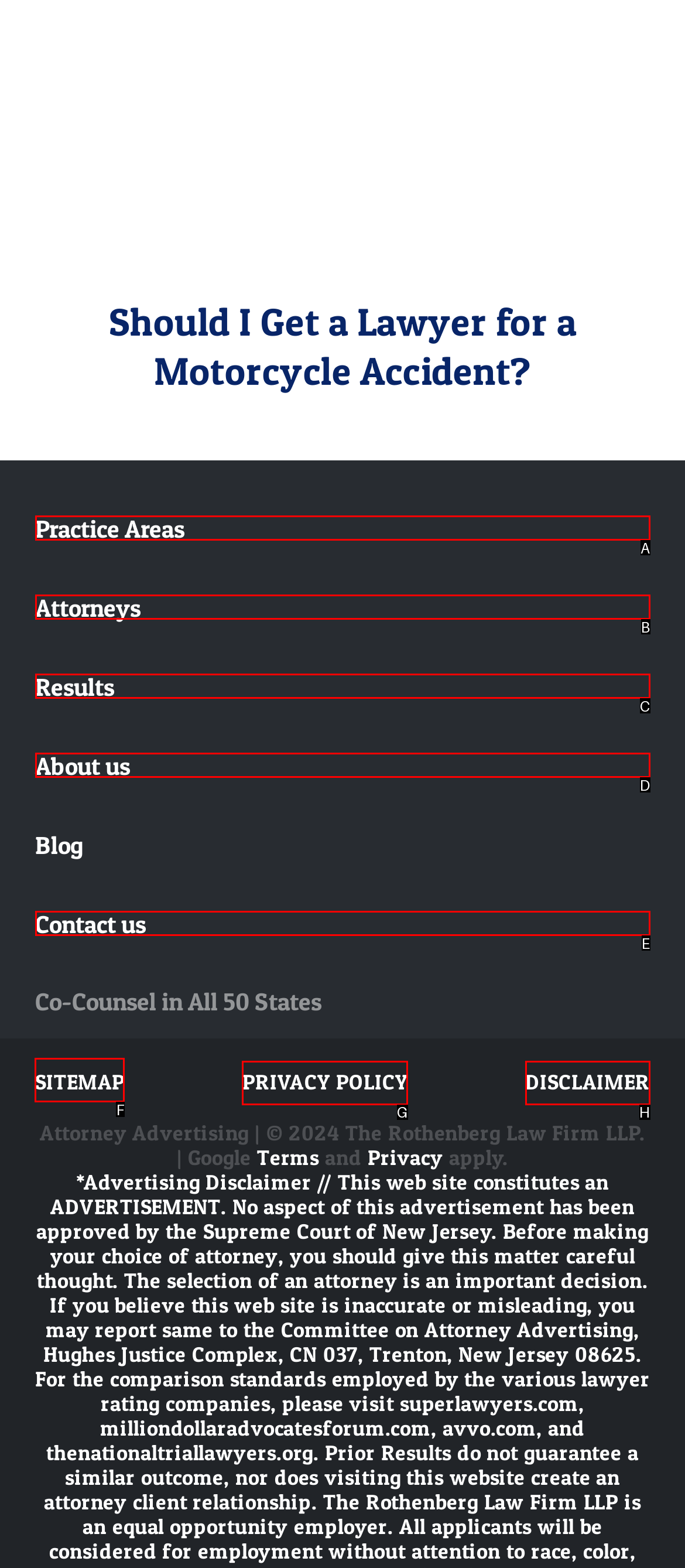Choose the UI element you need to click to carry out the task: Visit 'SITEMAP'.
Respond with the corresponding option's letter.

F